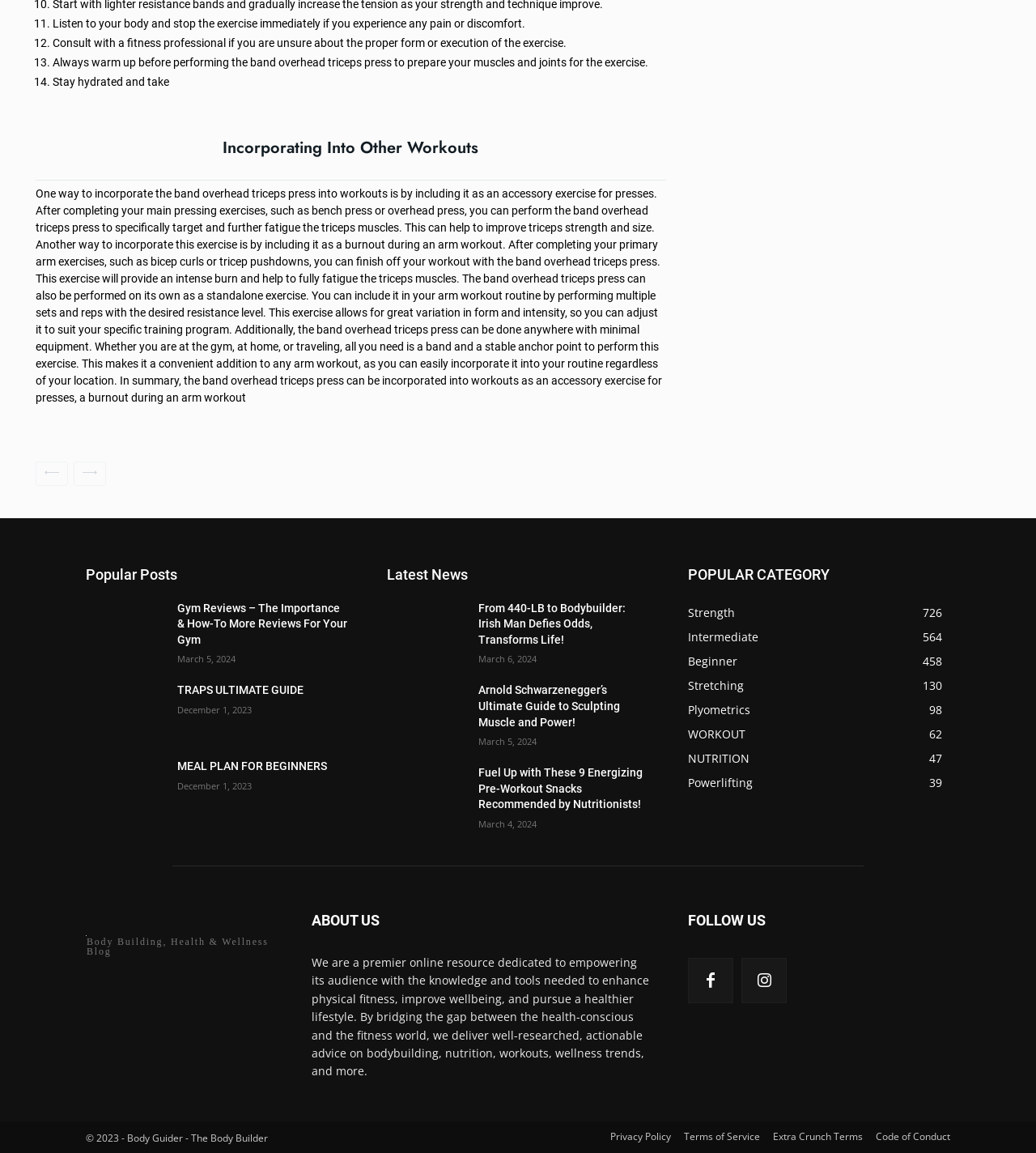How many popular posts are listed on the webpage?
Look at the screenshot and respond with a single word or phrase.

3